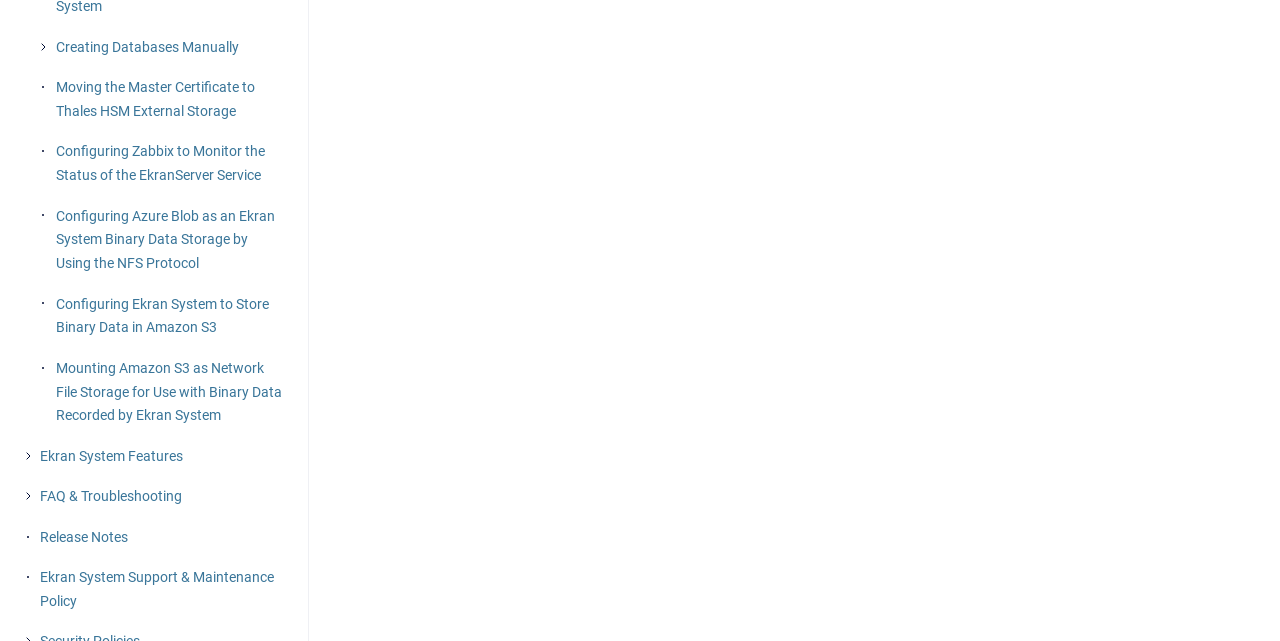Find the bounding box of the UI element described as follows: "Creating Databases Manually".

[0.043, 0.044, 0.228, 0.104]